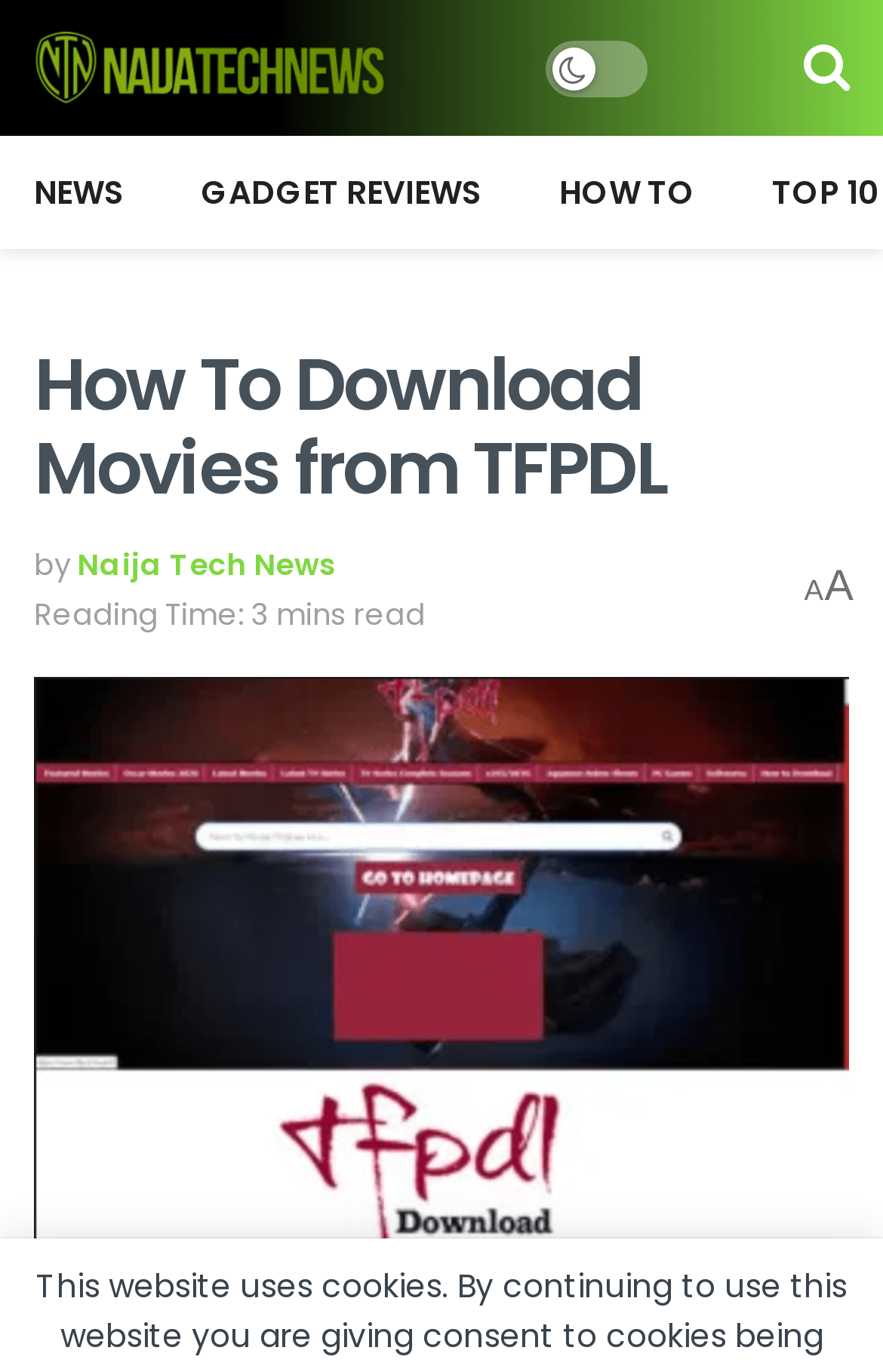Locate the bounding box coordinates of the clickable region necessary to complete the following instruction: "Go to NEWS page". Provide the coordinates in the format of four float numbers between 0 and 1, i.e., [left, top, right, bottom].

[0.038, 0.124, 0.141, 0.157]